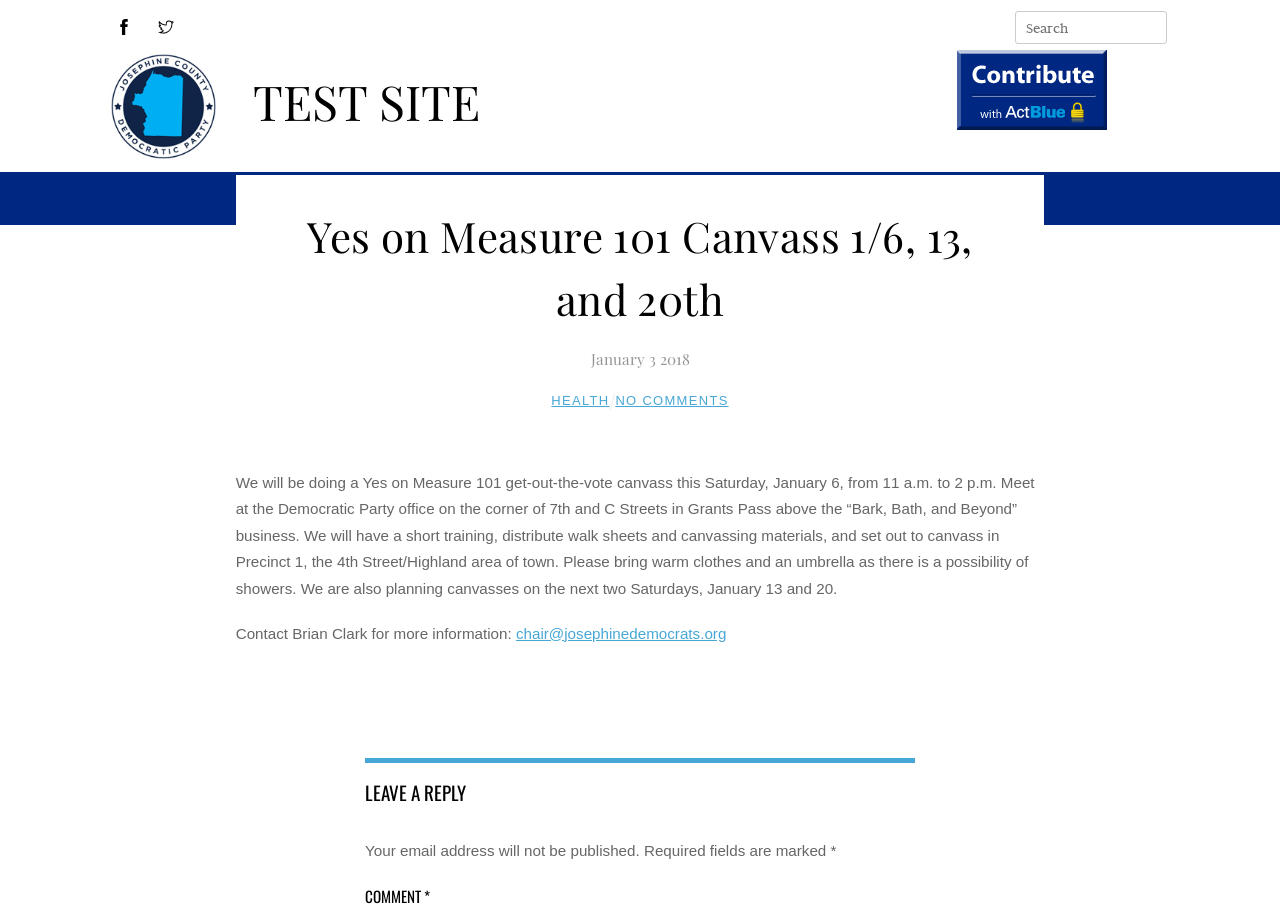Determine the coordinates of the bounding box for the clickable area needed to execute this instruction: "Search for something".

[0.513, 0.012, 0.916, 0.048]